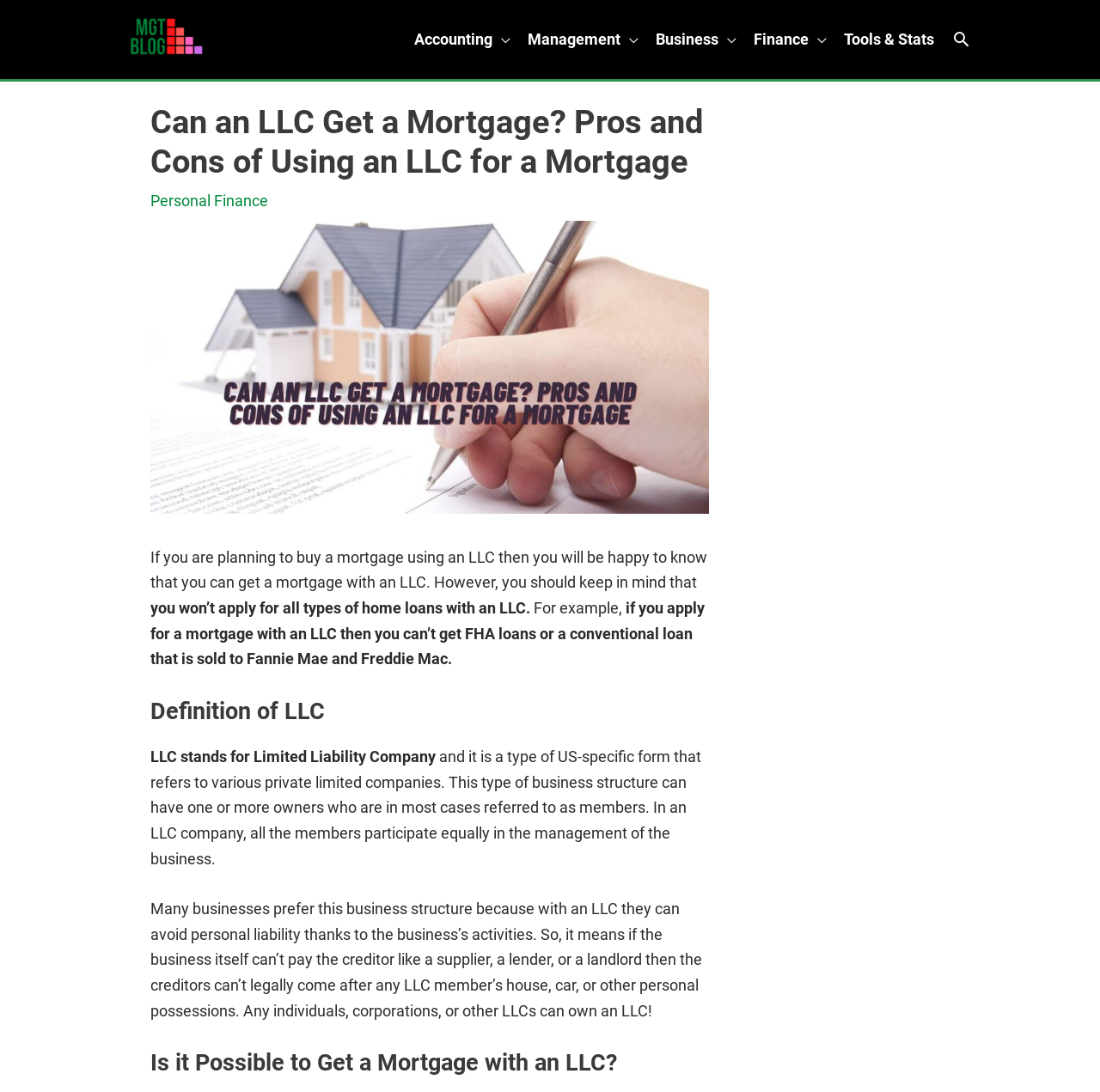Look at the image and give a detailed response to the following question: What type of business structure is an LLC?

According to the webpage, LLC stands for Limited Liability Company, which is a type of US-specific form that refers to various private limited companies, and it can have one or more owners who are referred to as members.